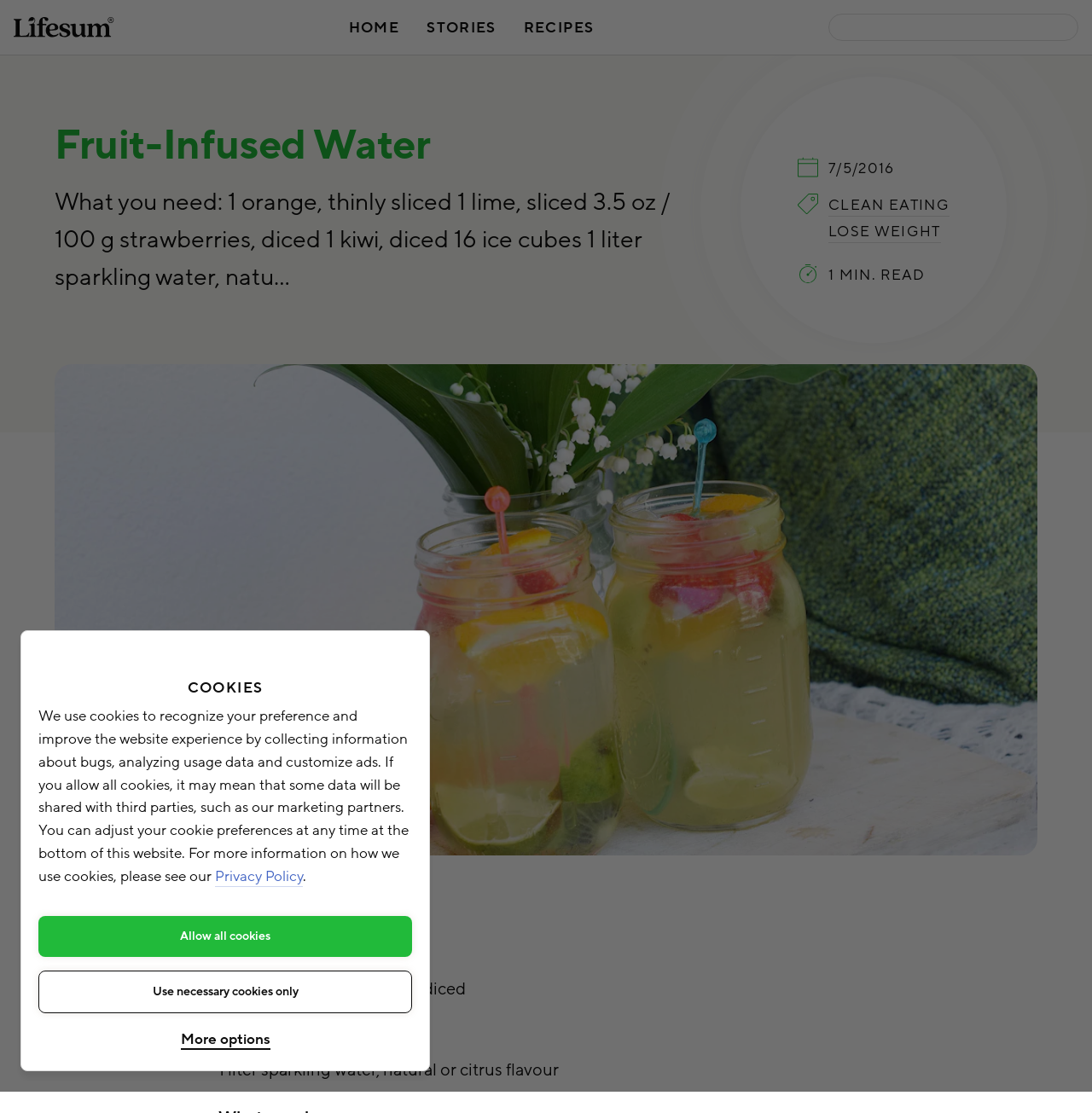What type of content is provided on this website?
Respond with a short answer, either a single word or a phrase, based on the image.

Recipes